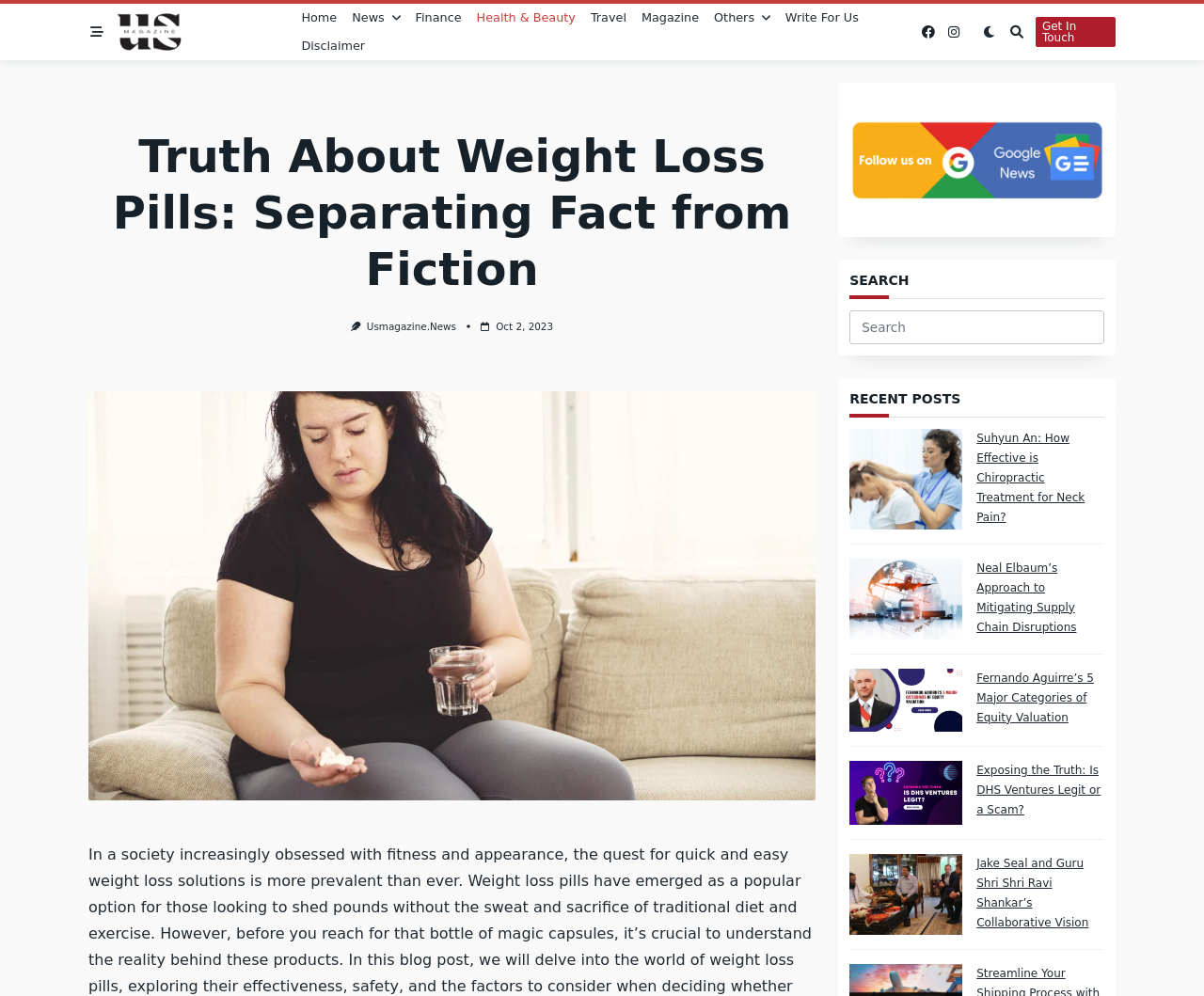Provide a short answer using a single word or phrase for the following question: 
What is the topic of the main article on the webpage?

Weight Loss Pills